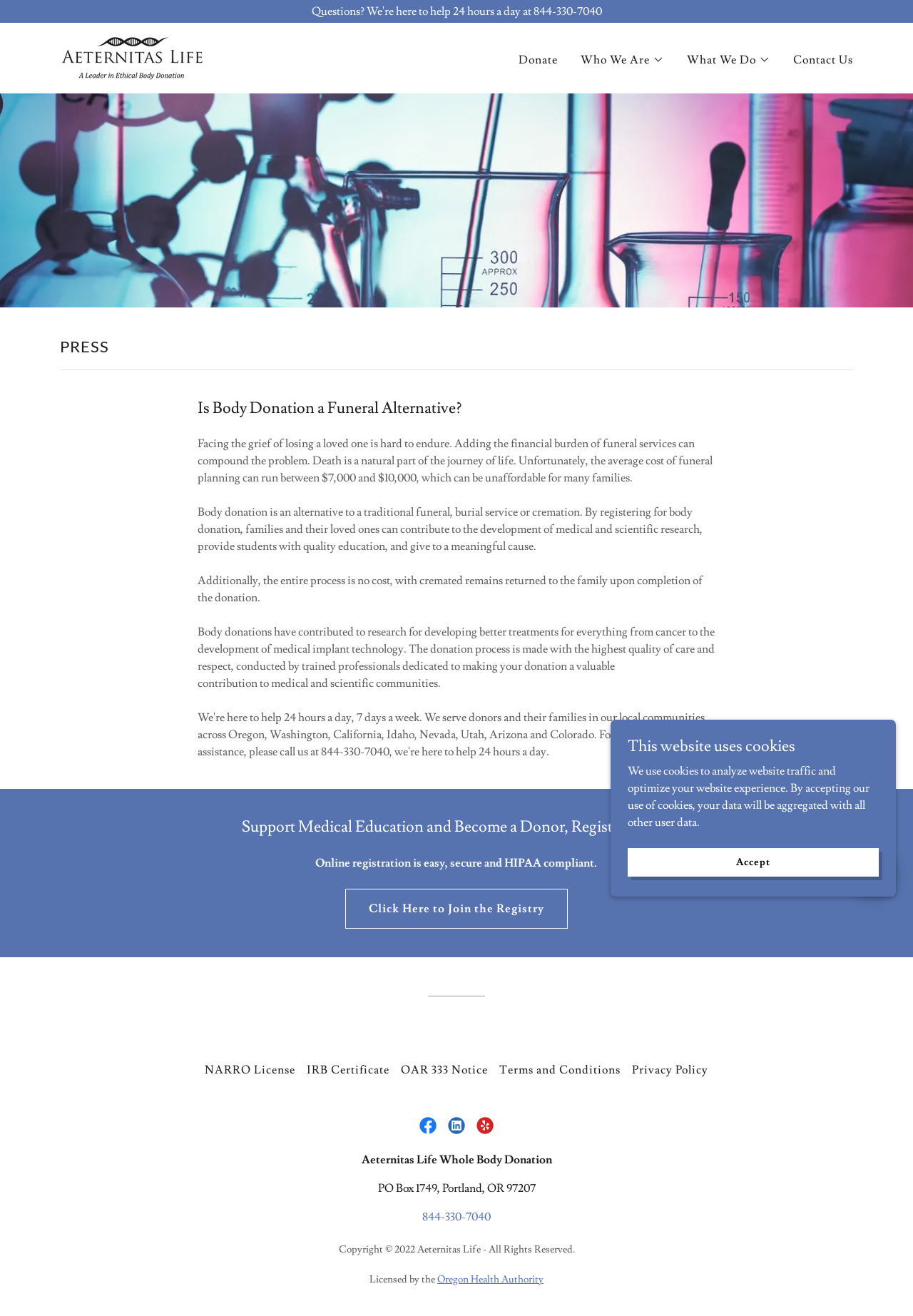What is the purpose of body donation?
Give a comprehensive and detailed explanation for the question.

I inferred this from the text, which states that body donation contributes to the development of medical and scientific research, and provides students with quality education.